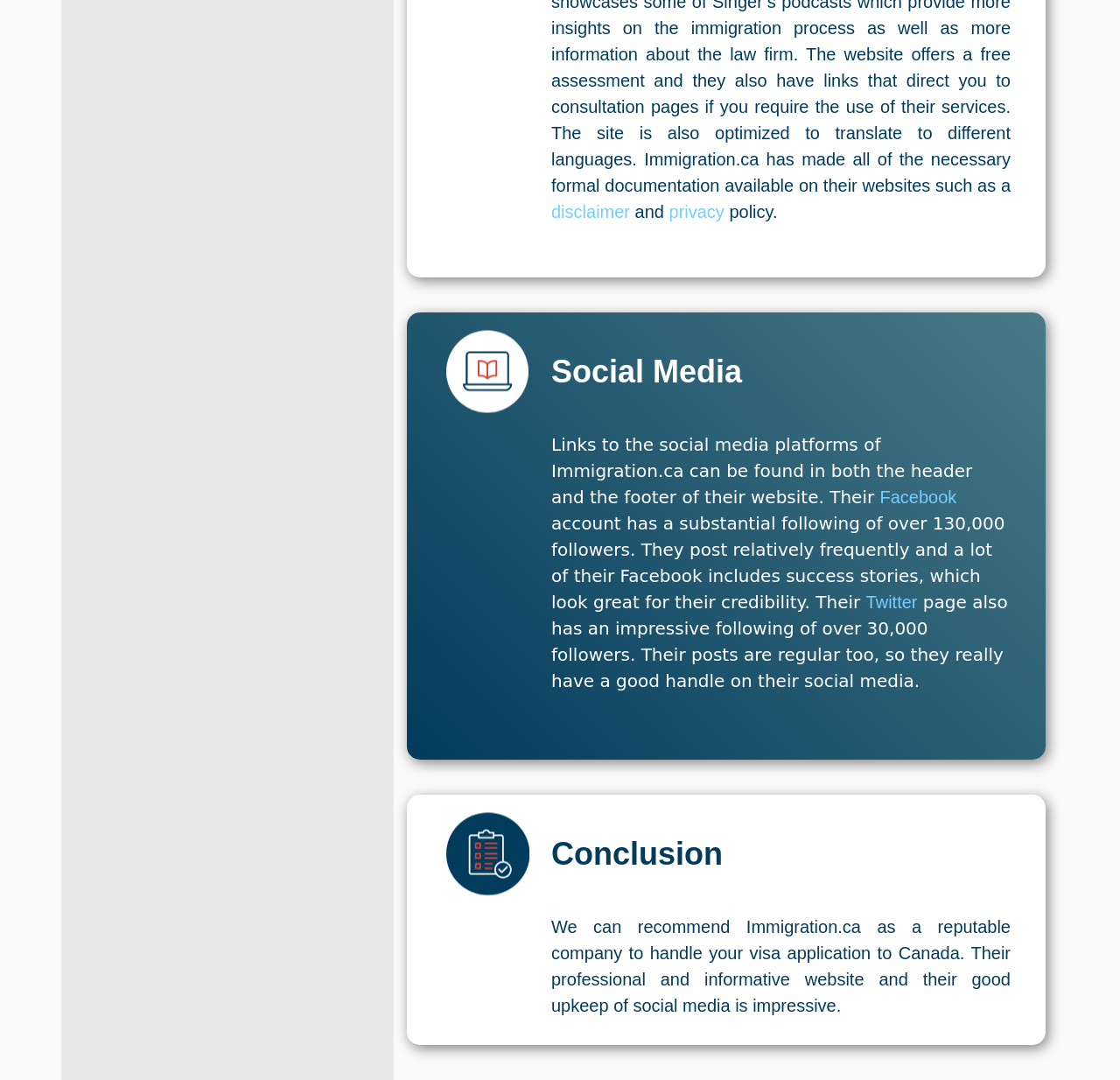From the image, can you give a detailed response to the question below:
What is the name of the social media platform with over 130,000 followers?

The answer can be found in the section 'Social Media' where it mentions 'Their Facebook account has a substantial following of over 130,000 followers.'